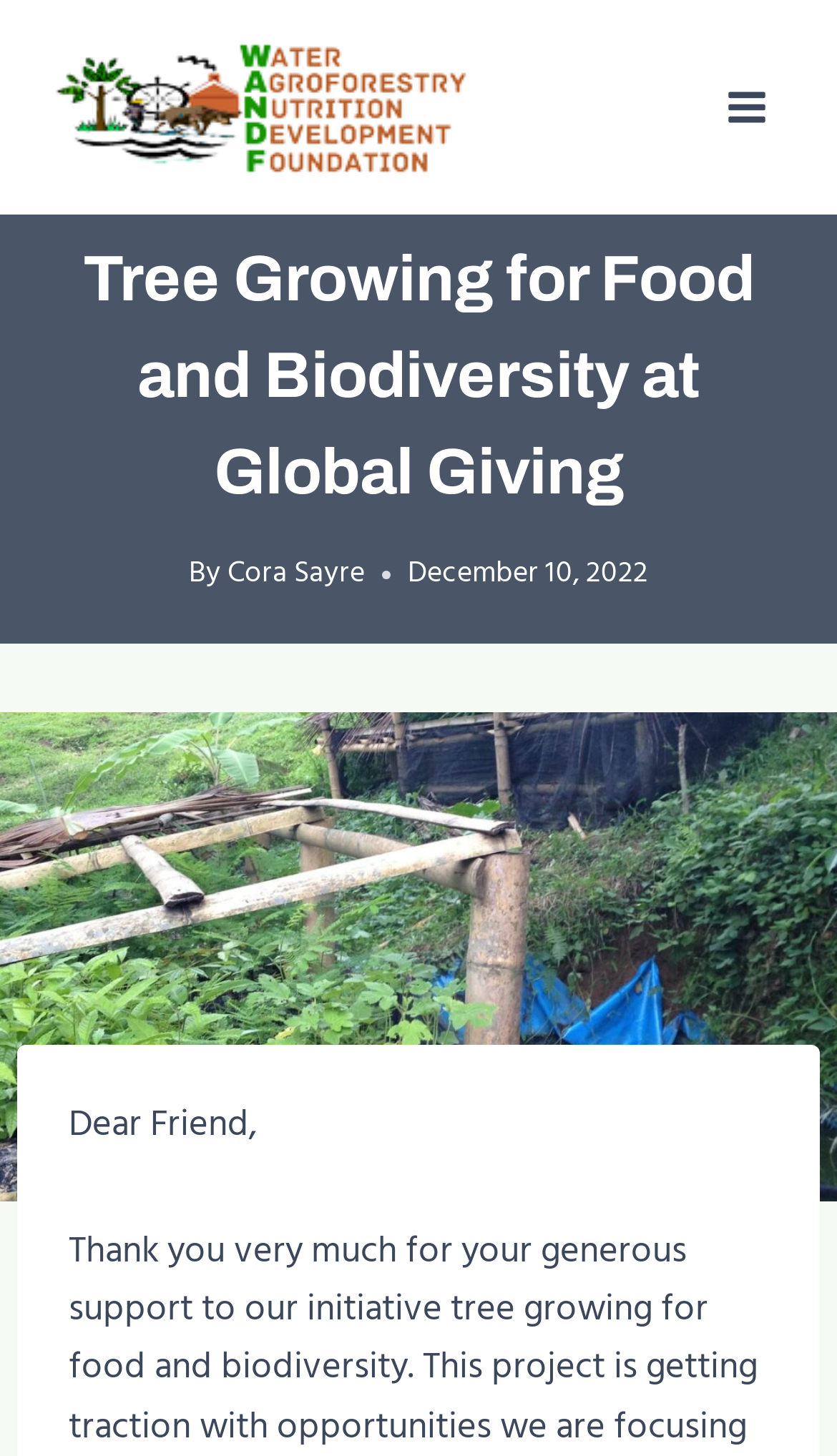For the following element description, predict the bounding box coordinates in the format (top-left x, top-left y, bottom-right x, bottom-right y). All values should be floating point numbers between 0 and 1. Description: Toggle Menu

[0.844, 0.051, 0.938, 0.097]